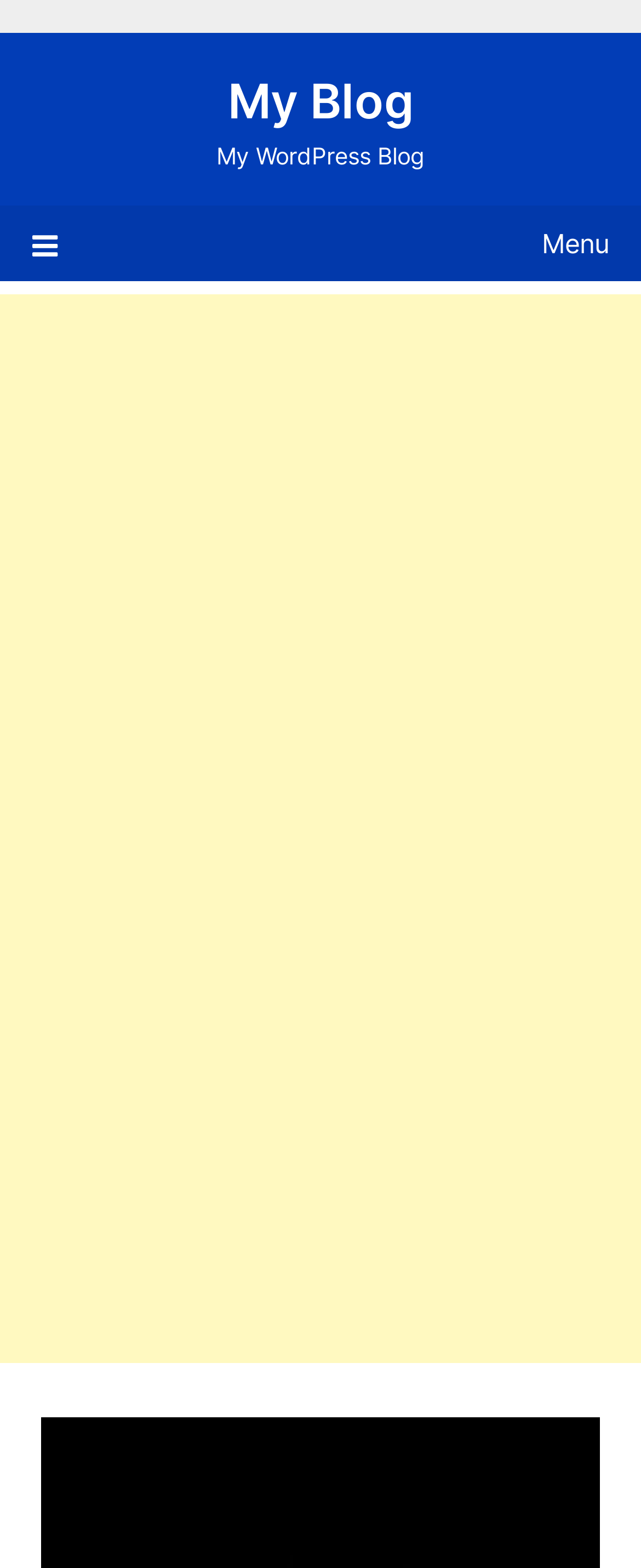Is the menu expanded?
Provide a one-word or short-phrase answer based on the image.

No